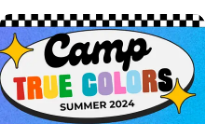By analyzing the image, answer the following question with a detailed response: What is symbolized by the colorful array of letters?

The caption explains that the colorful array of letters, each one distinct and eye-catching, symbolizes diversity and creativity, which is a key aspect of the Camp True Colors design.